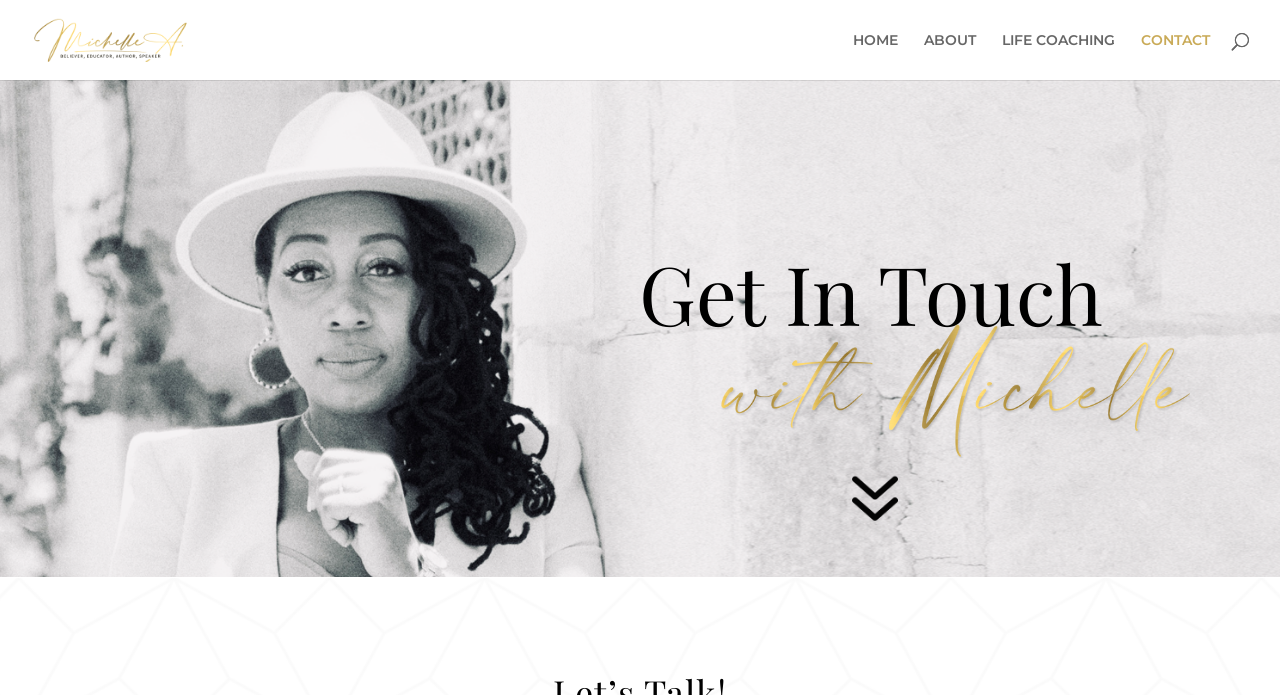Craft a detailed narrative of the webpage's structure and content.

The webpage is titled "CONTACT | Michelle A" and appears to be a contact page for Michelle A. At the top left, there is a link to "Michelle A" accompanied by a small image, also labeled "Michelle A". 

On the top right, there is a navigation menu with four links: "HOME", "ABOUT", "LIFE COACHING", and "CONTACT", which is the current page. 

Below the navigation menu, there is a heading "Get In Touch" that spans almost the entire width of the page. 

Under the heading, there is a table with a single cell containing the text "7". This table is positioned roughly in the middle of the page, leaving some empty space above and below it.